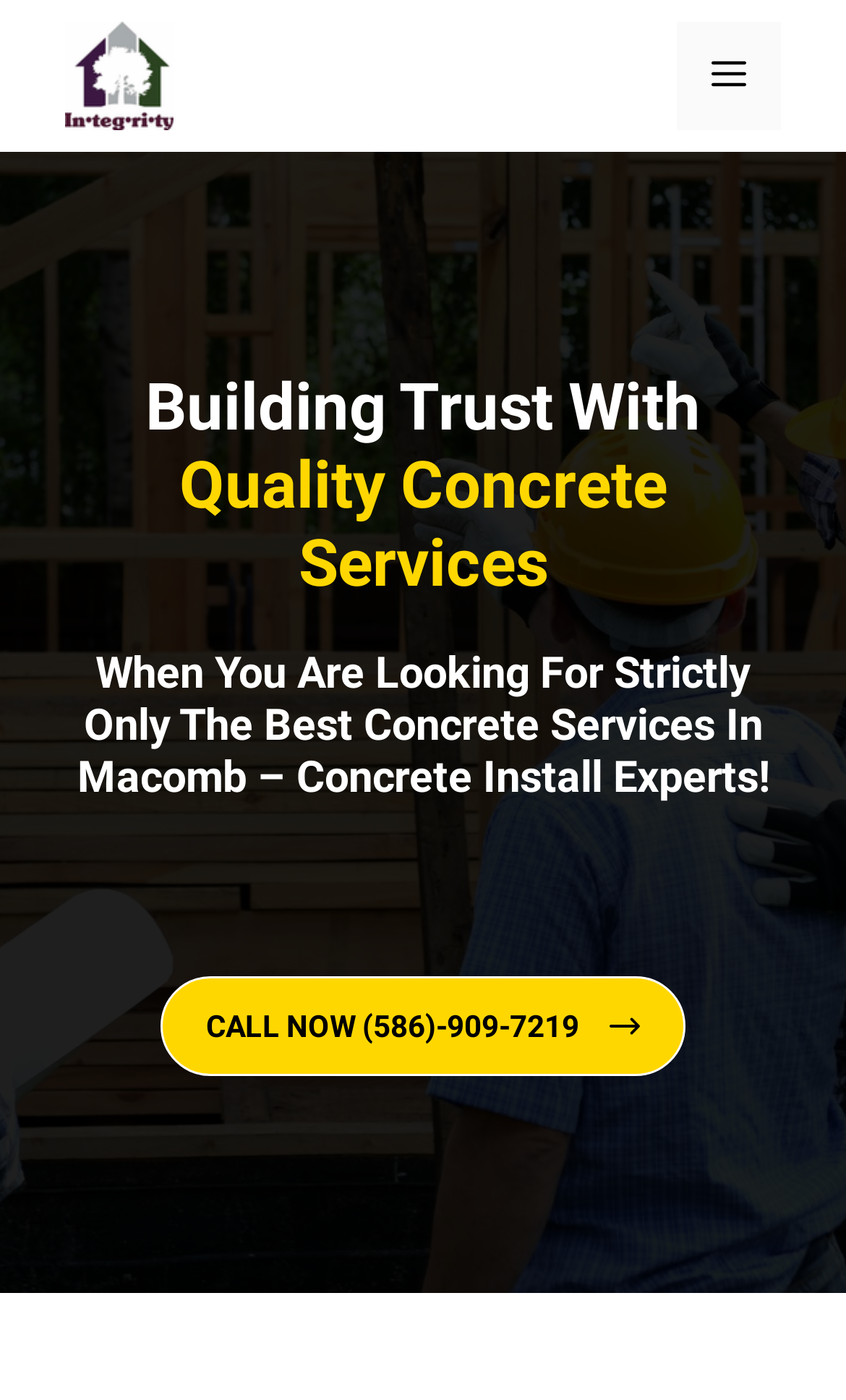What is the purpose of the button in the top-right corner?
Provide a fully detailed and comprehensive answer to the question.

The button in the top-right corner is labeled as 'Menu' and is described as a 'Mobile Toggle'. This suggests that the button is used to toggle the navigation menu on and off, likely for mobile devices.